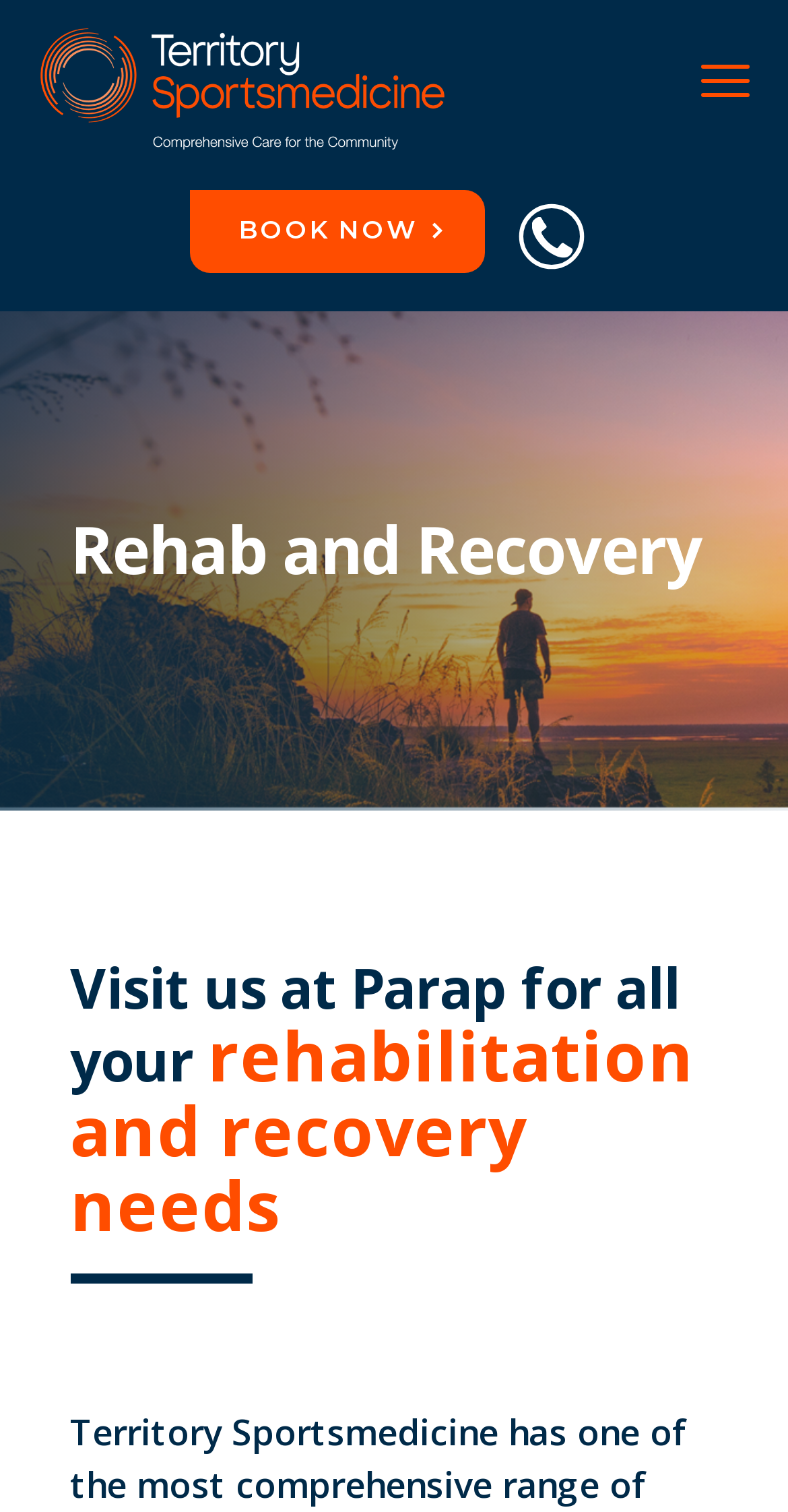Answer the question below with a single word or a brief phrase: 
What is the logo of Territory Sportsmedicine?

Territory Sportsmedicine Logo